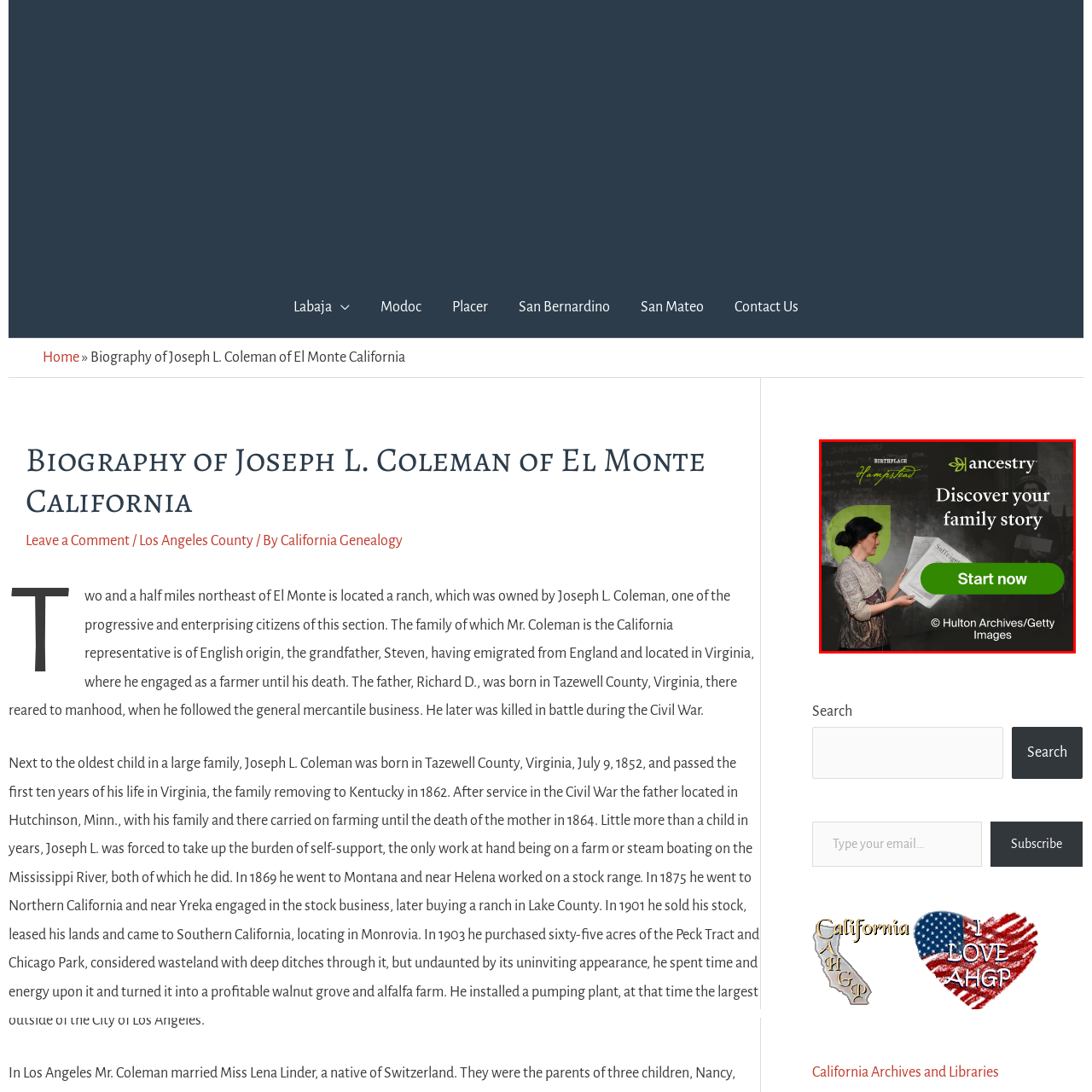What is the tagline of the advertisement?
Please examine the image within the red bounding box and provide your answer using just one word or phrase.

Discover your family story